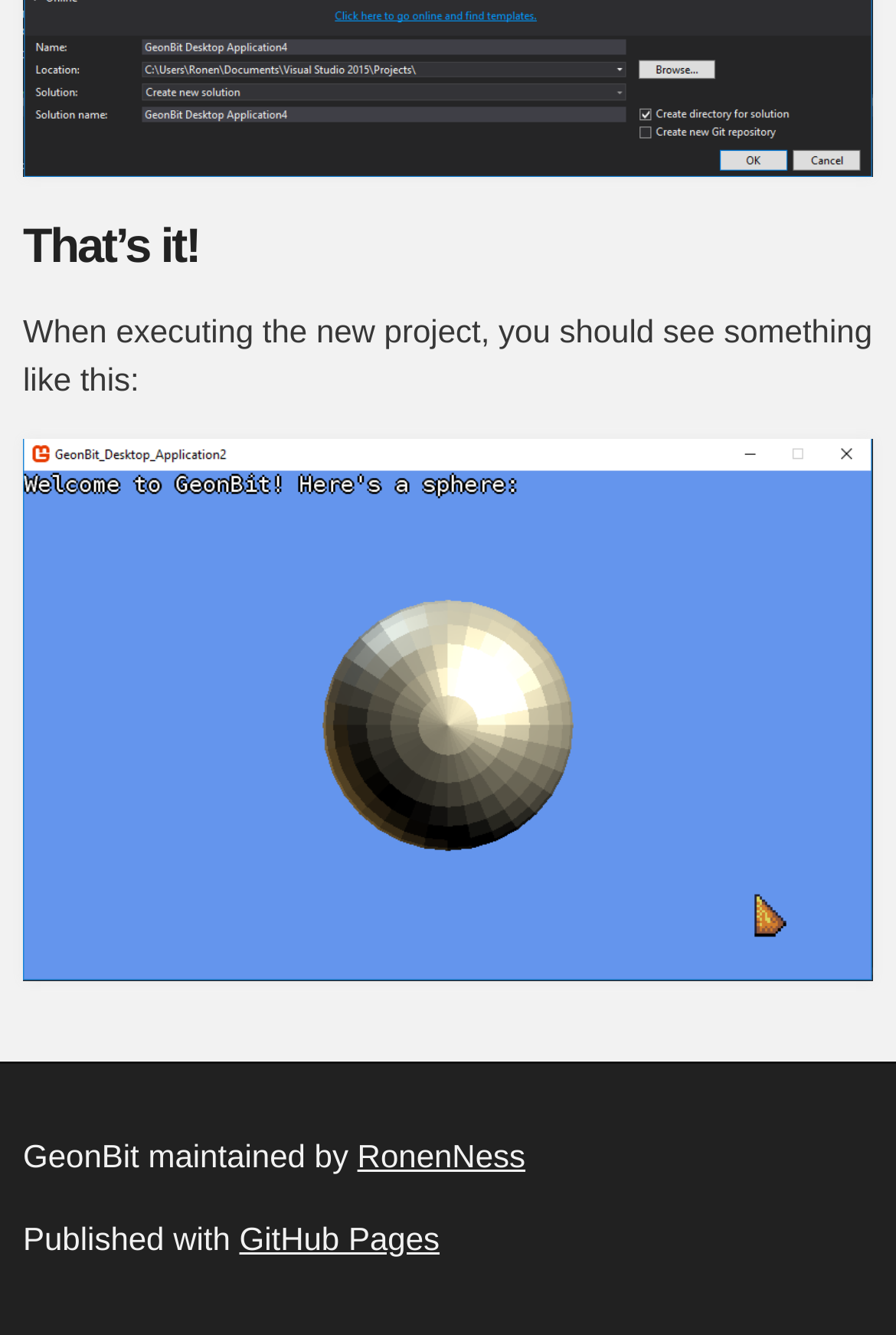Provide the bounding box coordinates of the HTML element described as: "RonenNess". The bounding box coordinates should be four float numbers between 0 and 1, i.e., [left, top, right, bottom].

[0.399, 0.845, 0.586, 0.873]